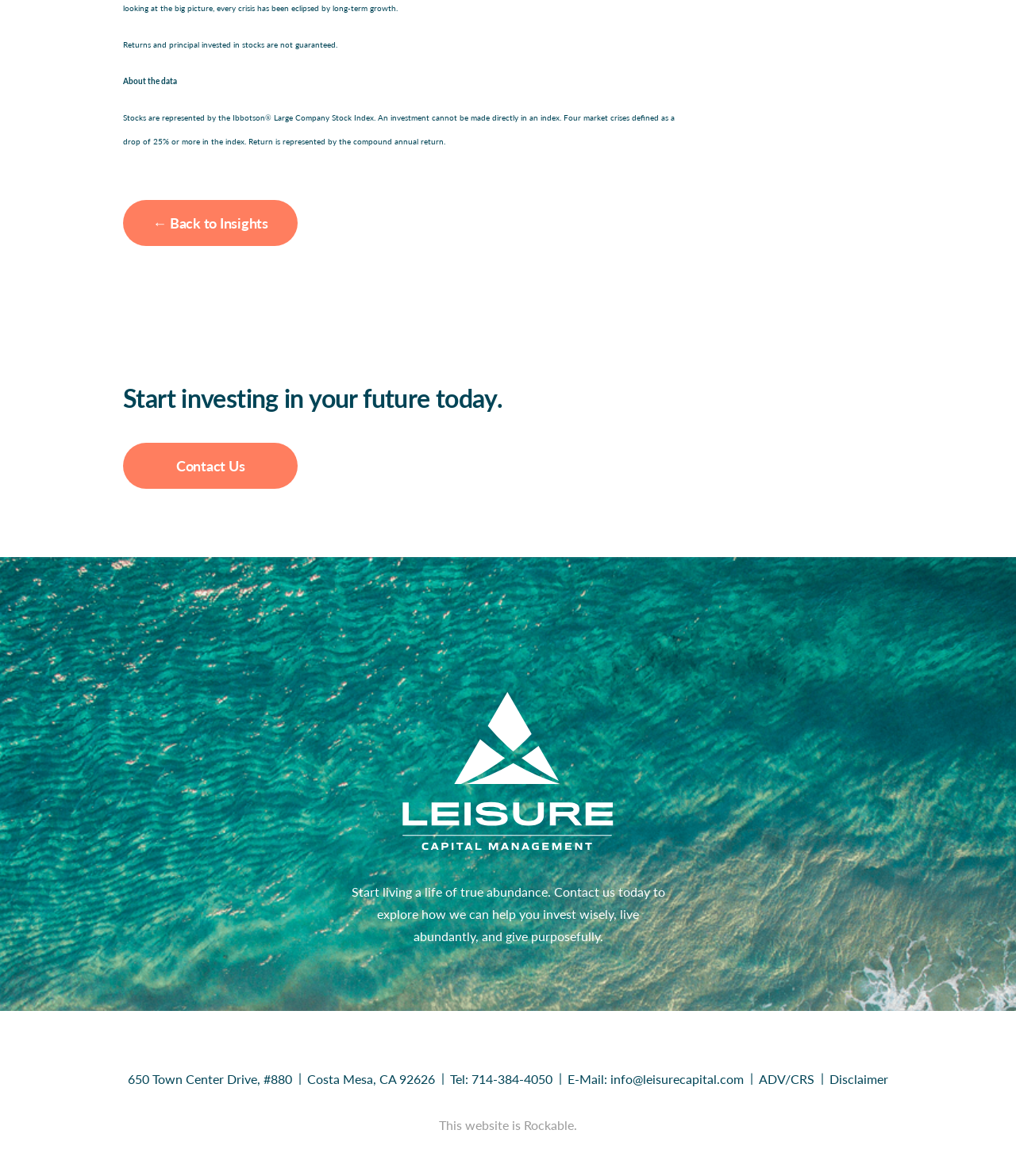Identify the bounding box for the given UI element using the description provided. Coordinates should be in the format (top-left x, top-left y, bottom-right x, bottom-right y) and must be between 0 and 1. Here is the description: title="Opens in a new window"

None